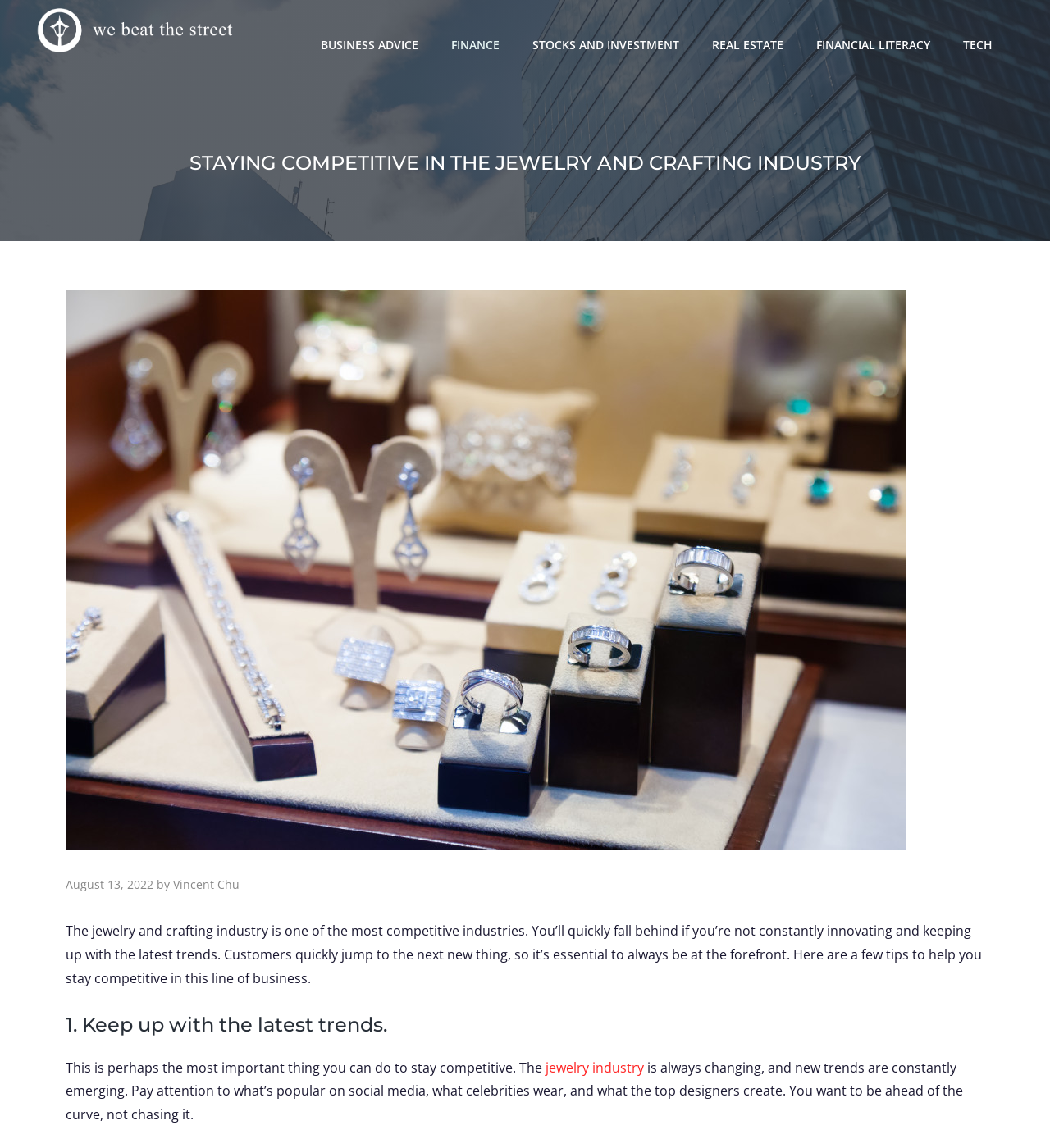Please find the bounding box coordinates of the element's region to be clicked to carry out this instruction: "Click on the 'We Beat The Street' link".

[0.023, 0.017, 0.234, 0.033]